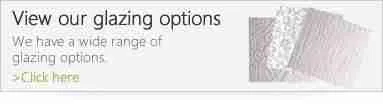Refer to the image and provide a thorough answer to this question:
What action is encouraged by the call-to-action?

The call-to-action 'Click here' is prominently placed to encourage user engagement, facilitating access to further information about the glazing products and enabling customers to explore the available options.